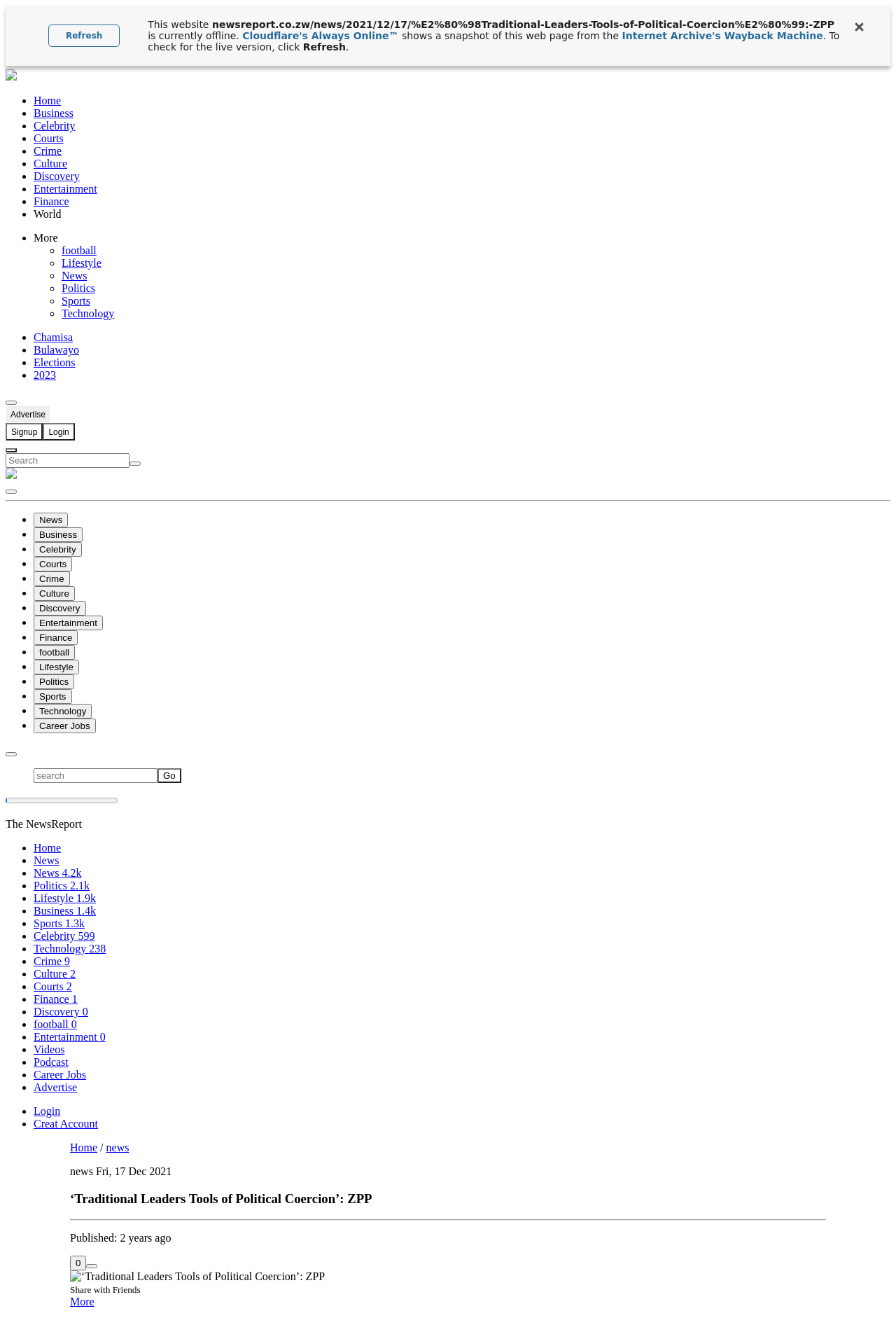What is the function of the 'Search' textbox?
Look at the image and respond with a one-word or short phrase answer.

To search the website